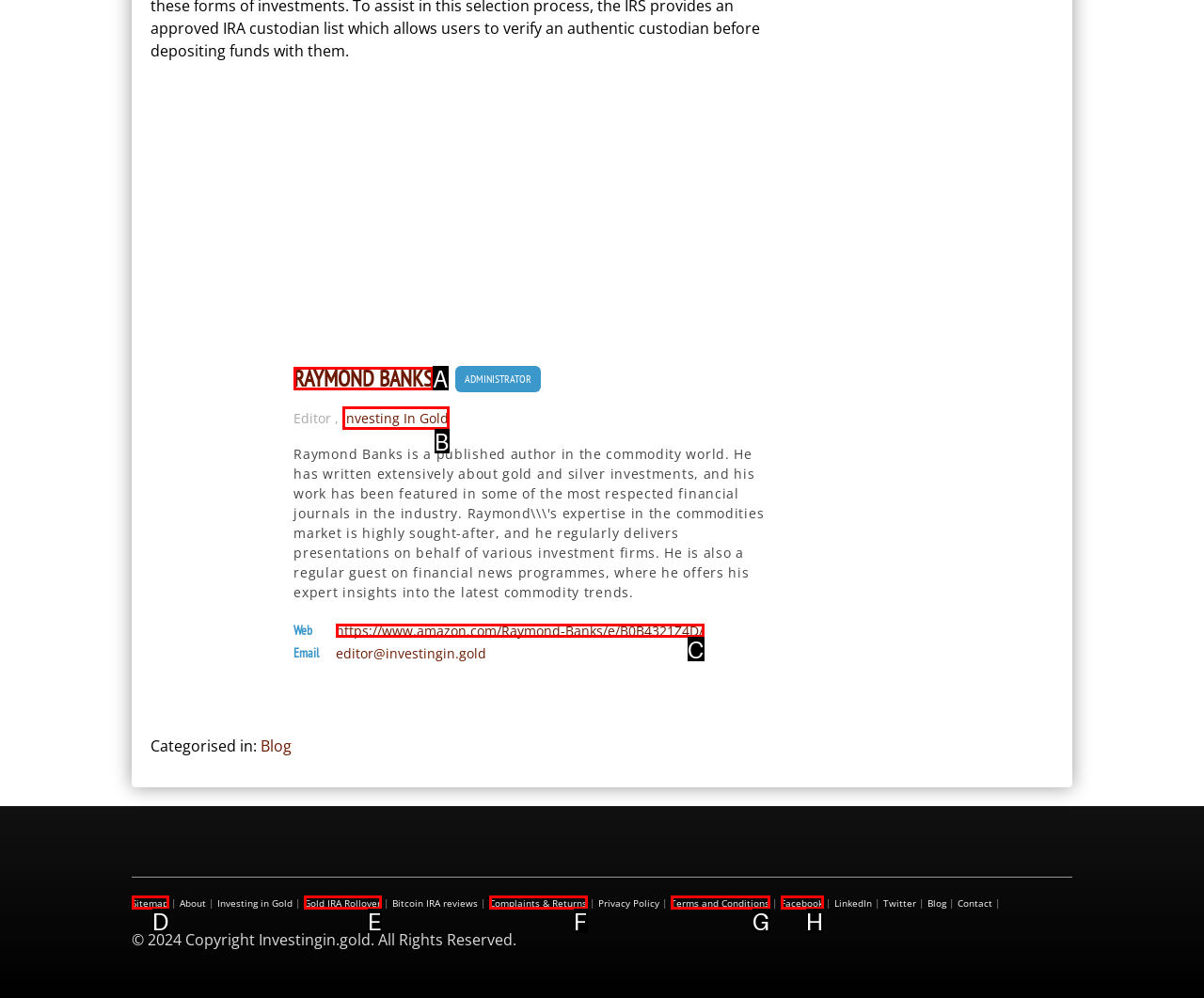From the options provided, determine which HTML element best fits the description: Raymond Banks. Answer with the correct letter.

A